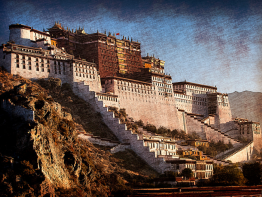What is the name of the tour featured in the image?
Carefully analyze the image and provide a thorough answer to the question.

The name of the tour can be found in the caption, which mentions that the image is prominently featured in the context of day tours available from Lhasa, specifically highlighting the '1 Day Lhasa City Private Tour'.